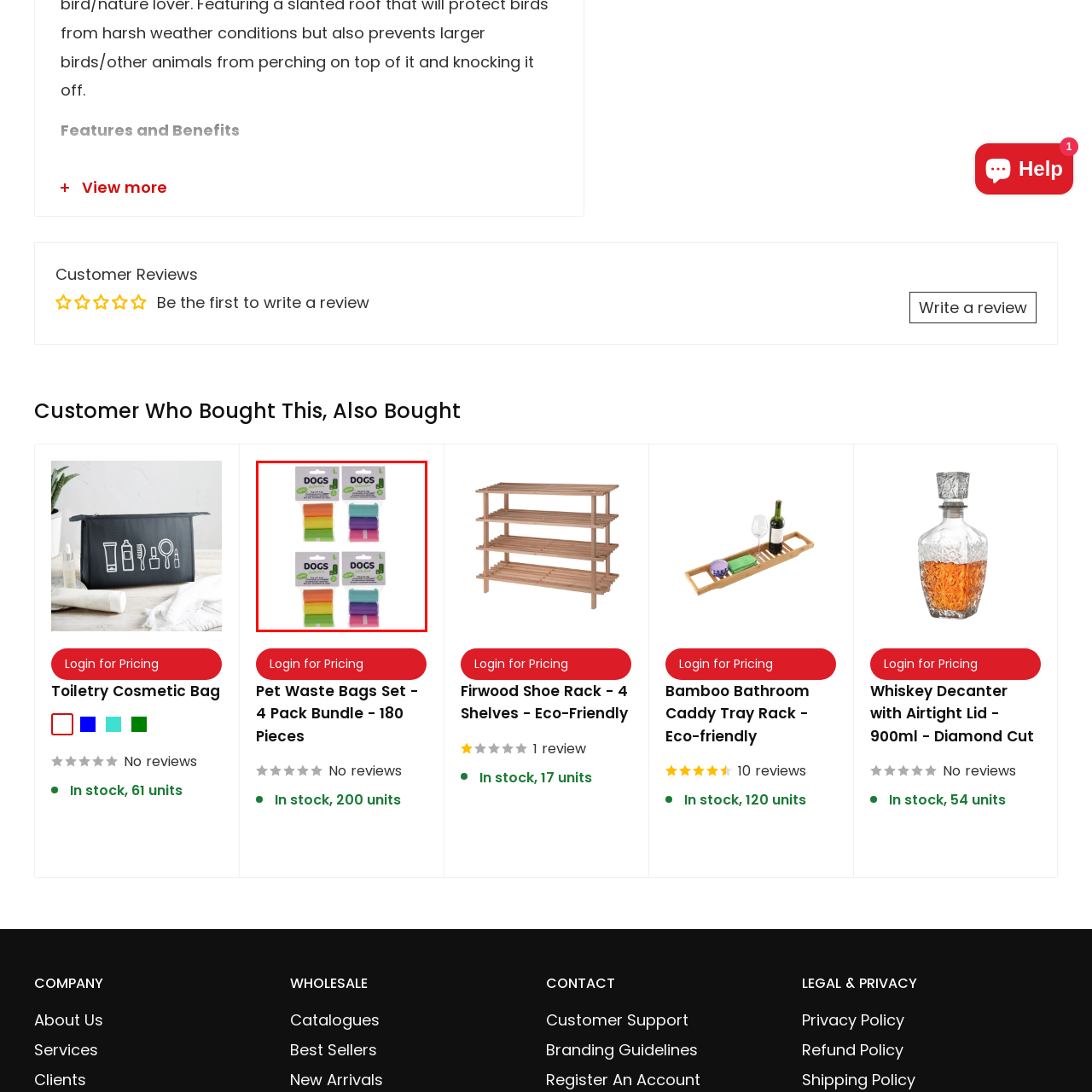Offer an in-depth description of the image encased within the red bounding lines.

The image showcases a colorful assortment of dog waste bags, designed for convenient and responsible pet ownership. Each pack features four rolls of vibrant bags in various shades, including yellow, green, orange, and blue. The packaging prominently displays the word "DOGS," indicating the product's purpose for dog waste cleanup. The bags are not only practical but also eco-friendly, making them suitable for environmentally conscious pet owners. This product is an essential accessory for dog walks, ensuring cleanliness and ease during outdoor activities with pets.